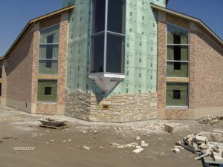Provide a one-word or short-phrase response to the question:
What is the color of the insulation on the walls?

Green